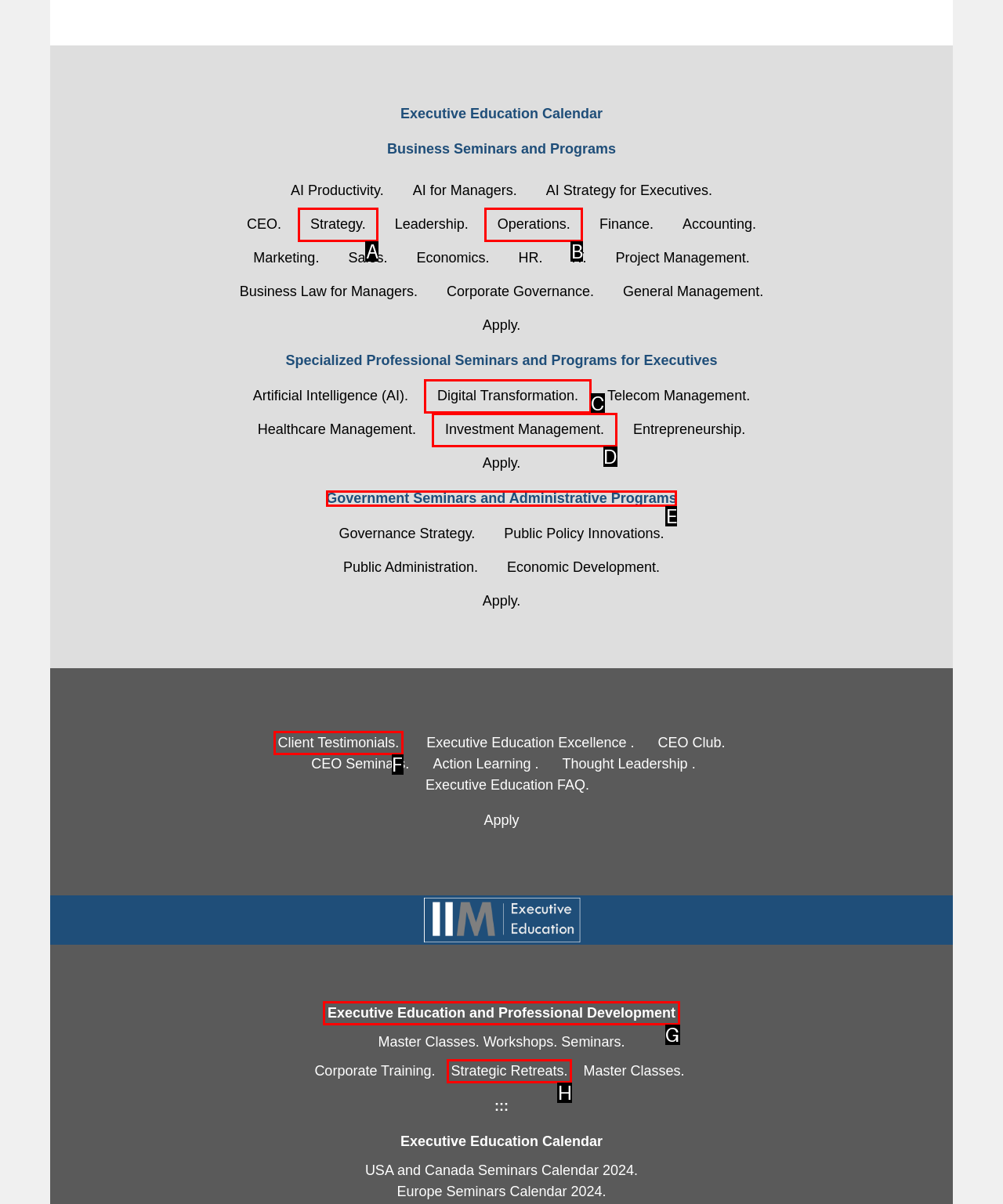Select the HTML element that corresponds to the description: Government Seminars and Administrative Programs. Reply with the letter of the correct option.

E